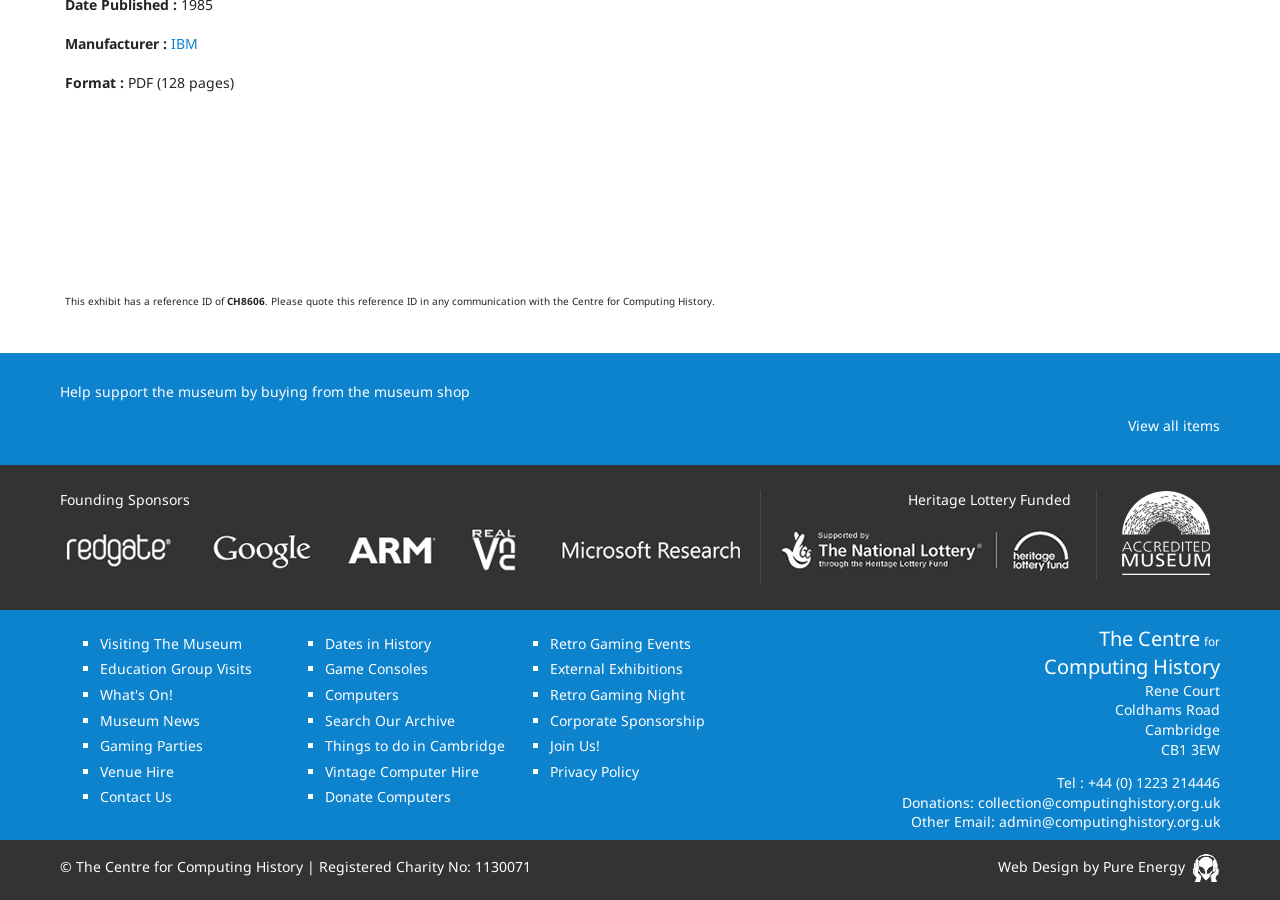Using the description: "IBM", identify the bounding box of the corresponding UI element in the screenshot.

[0.134, 0.038, 0.155, 0.059]